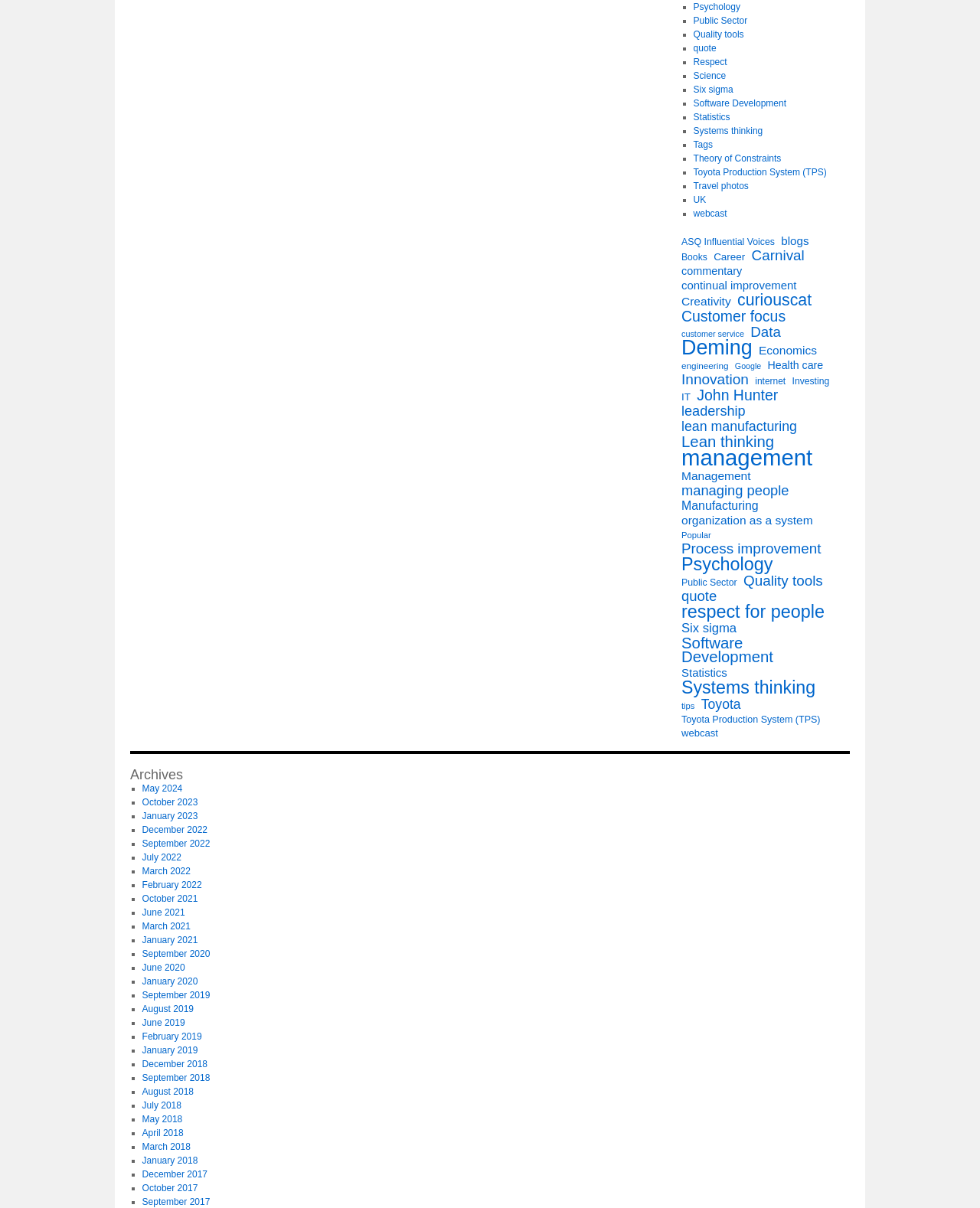What is the longest category name?
Using the image, respond with a single word or phrase.

Toyota Production System (TPS)